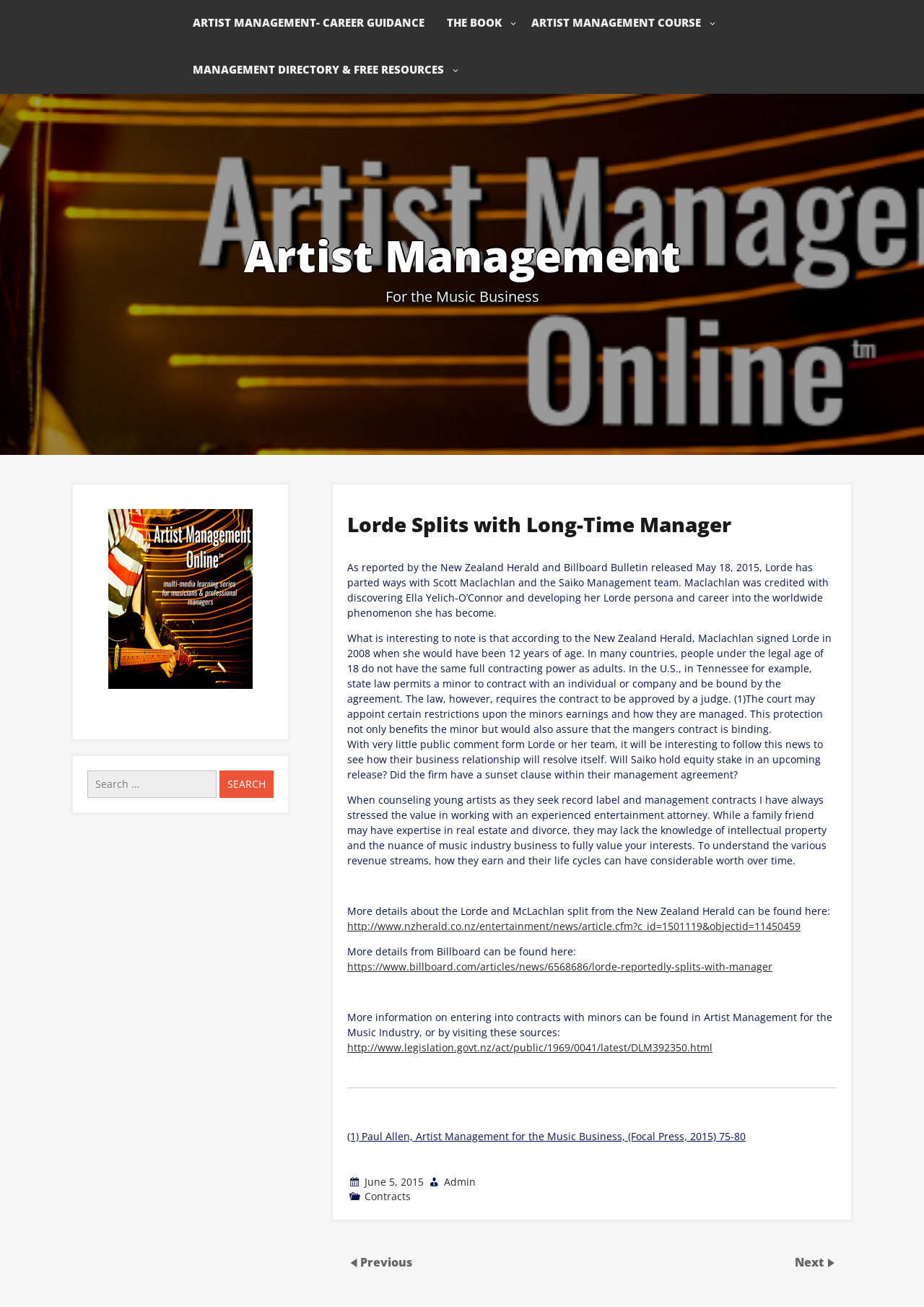Carefully observe the image and respond to the question with a detailed answer:
What is the age at which Lorde was signed by Scott Maclachlan?

According to the article, Lorde was signed by Scott Maclachlan in 2008 when she was 12 years old.